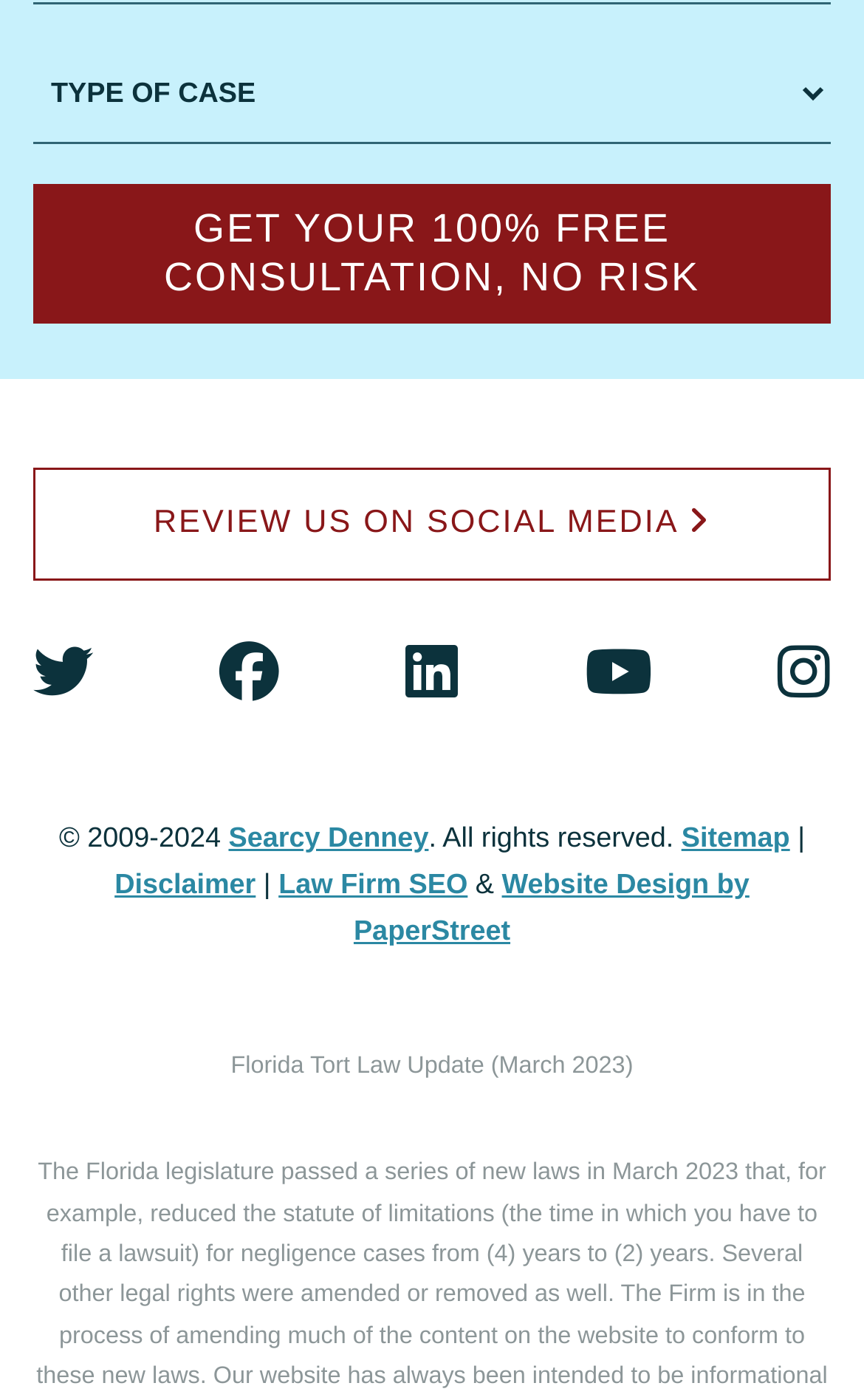Provide the bounding box coordinates of the area you need to click to execute the following instruction: "read the disclaimer".

[0.133, 0.621, 0.296, 0.643]